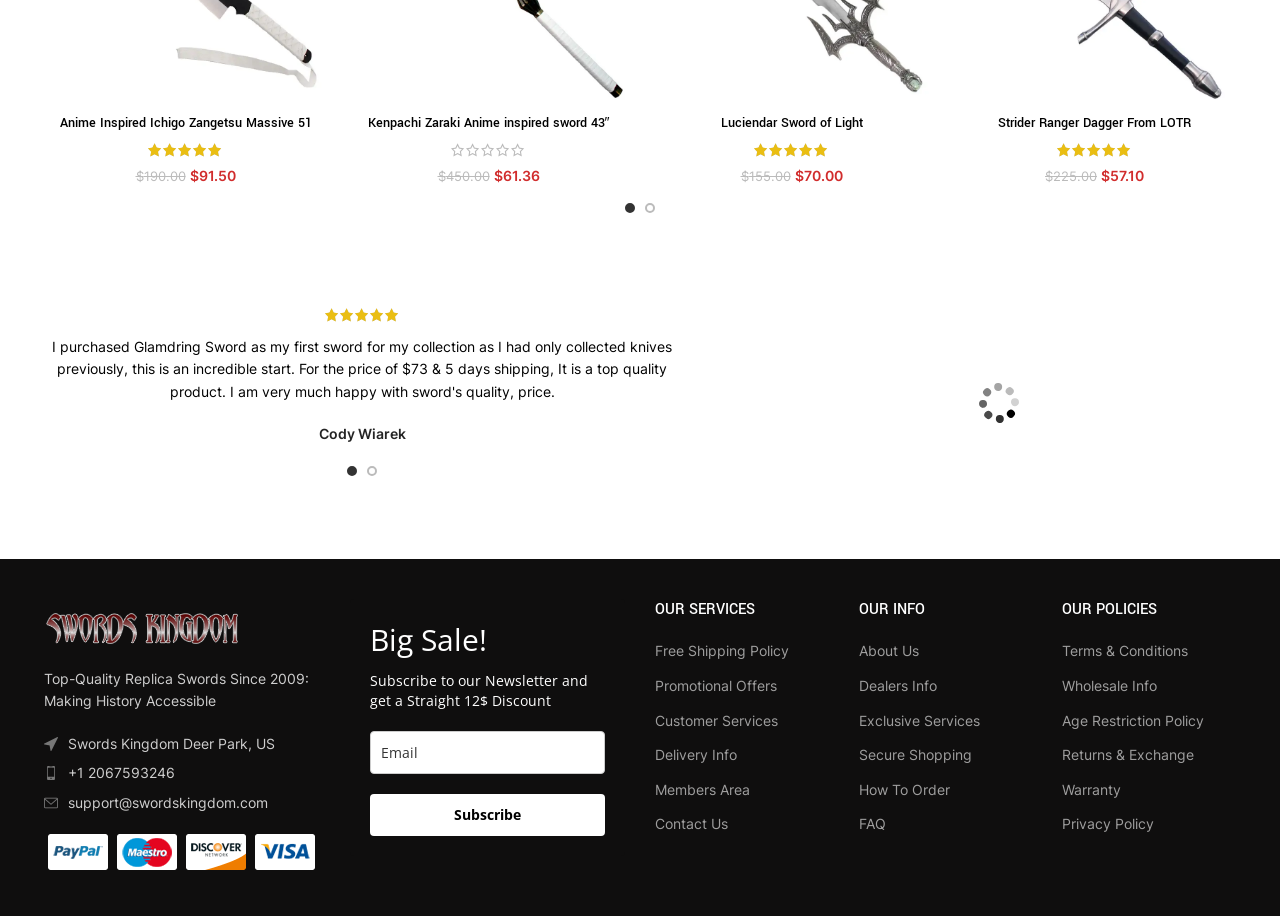What is the company name of the website?
Can you offer a detailed and complete answer to this question?

The company name of the website is Swords Kingdom, which is mentioned in the iframe element, along with the company's tagline 'Top-Quality Replica Swords Since 2009: Making History Accessible'.